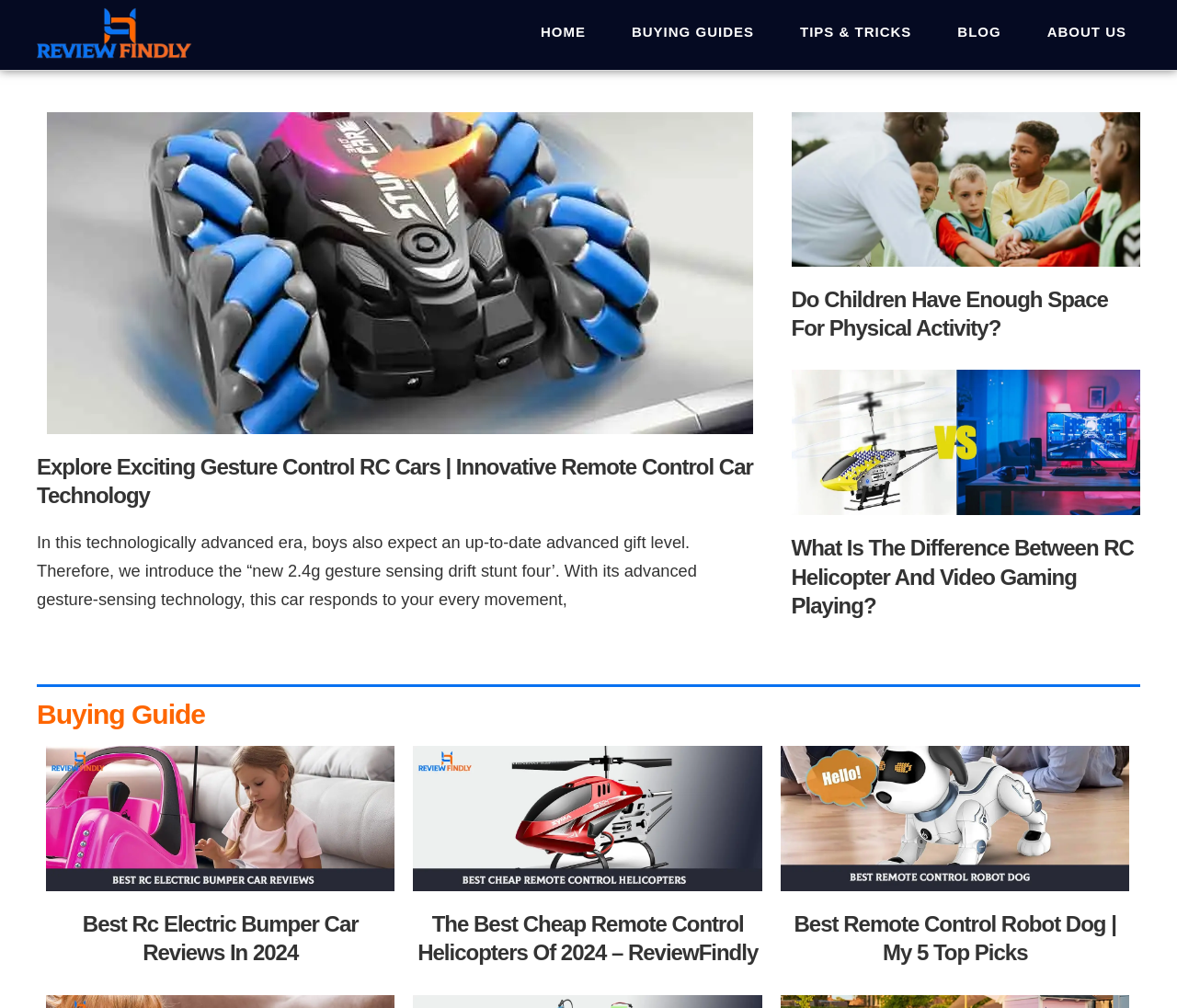How many links are in the main navigation?
Please provide a comprehensive answer based on the contents of the image.

The main navigation has five links: 'HOME', 'BUYING GUIDES', 'TIPS & TRICKS', 'BLOG', and 'ABOUT US'.